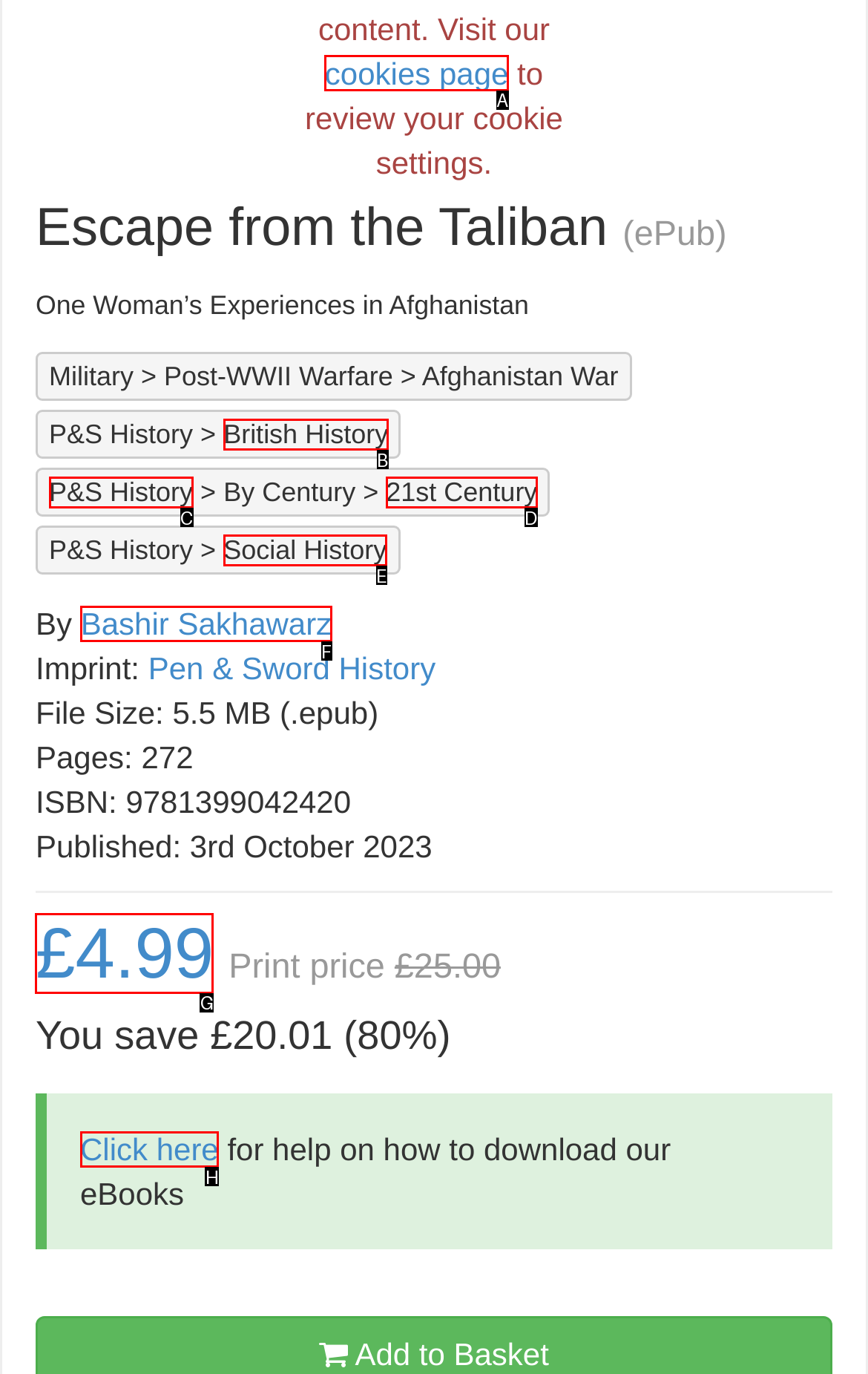Select the HTML element to finish the task: Click on the price £4.99 Reply with the letter of the correct option.

G